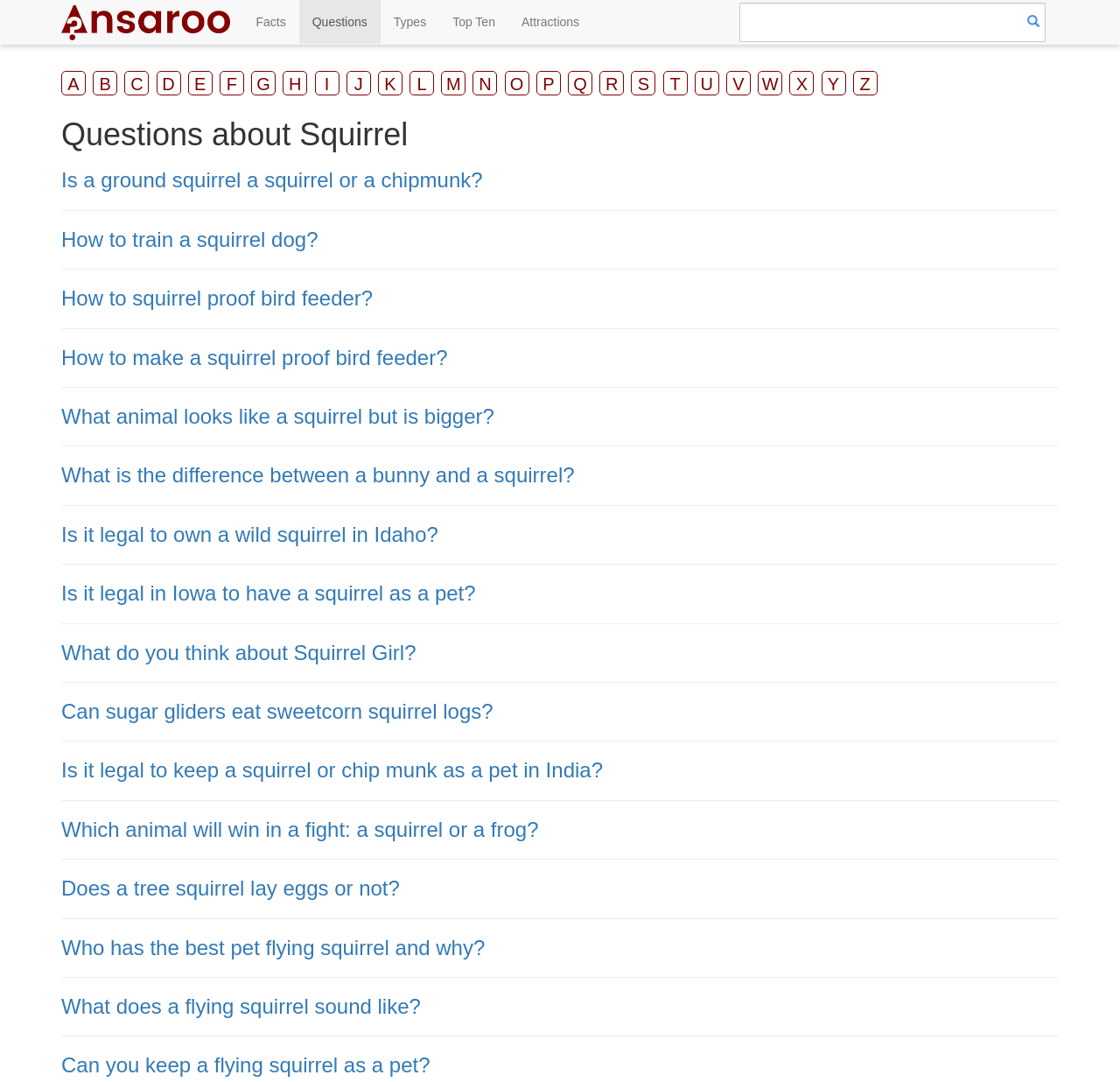Pinpoint the bounding box coordinates of the clickable area needed to execute the instruction: "Enter text in the search box". The coordinates should be specified as four float numbers between 0 and 1, i.e., [left, top, right, bottom].

[0.66, 0.002, 0.934, 0.039]